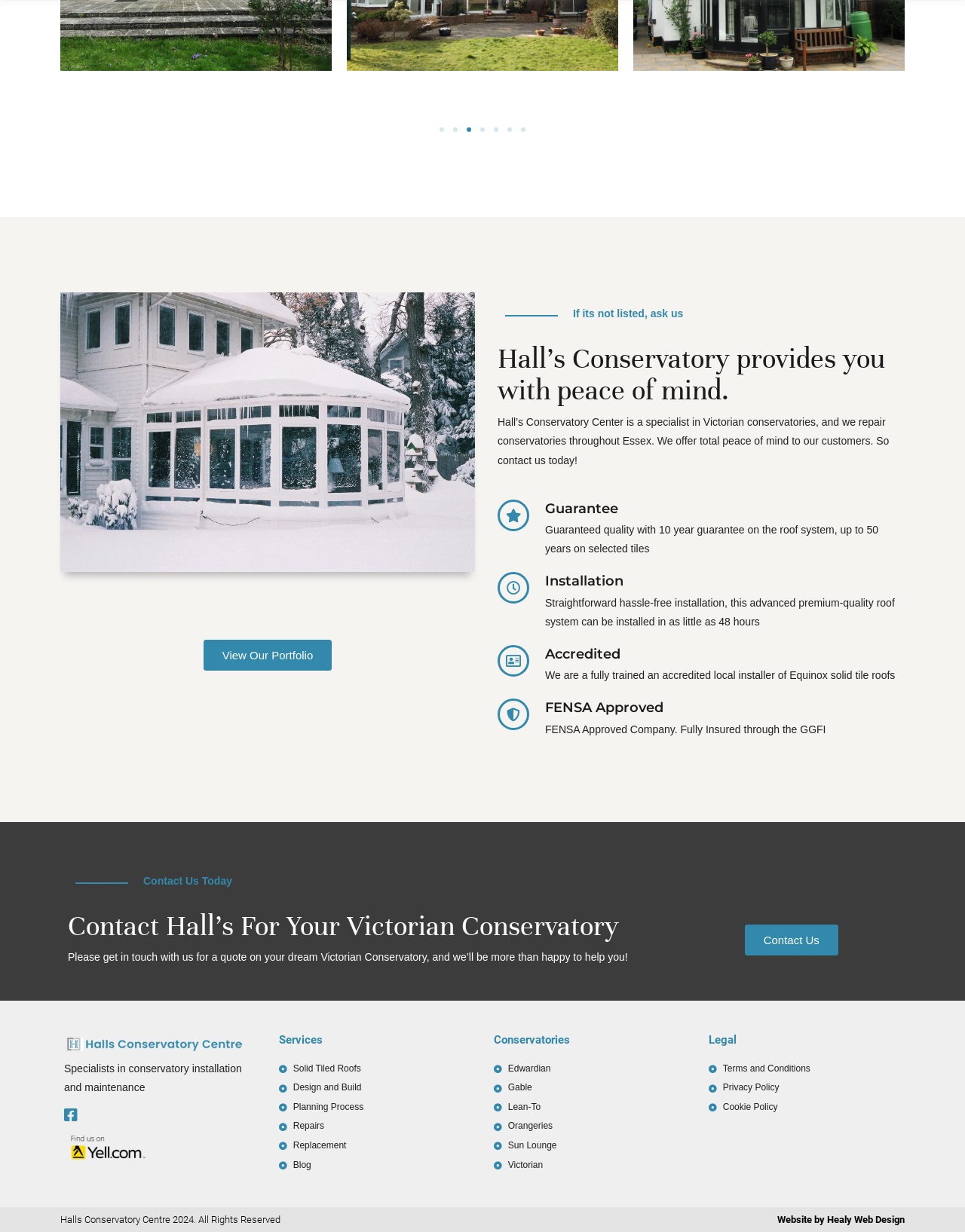Kindly determine the bounding box coordinates for the area that needs to be clicked to execute this instruction: "View Victorian Conservatory".

[0.512, 0.939, 0.711, 0.952]